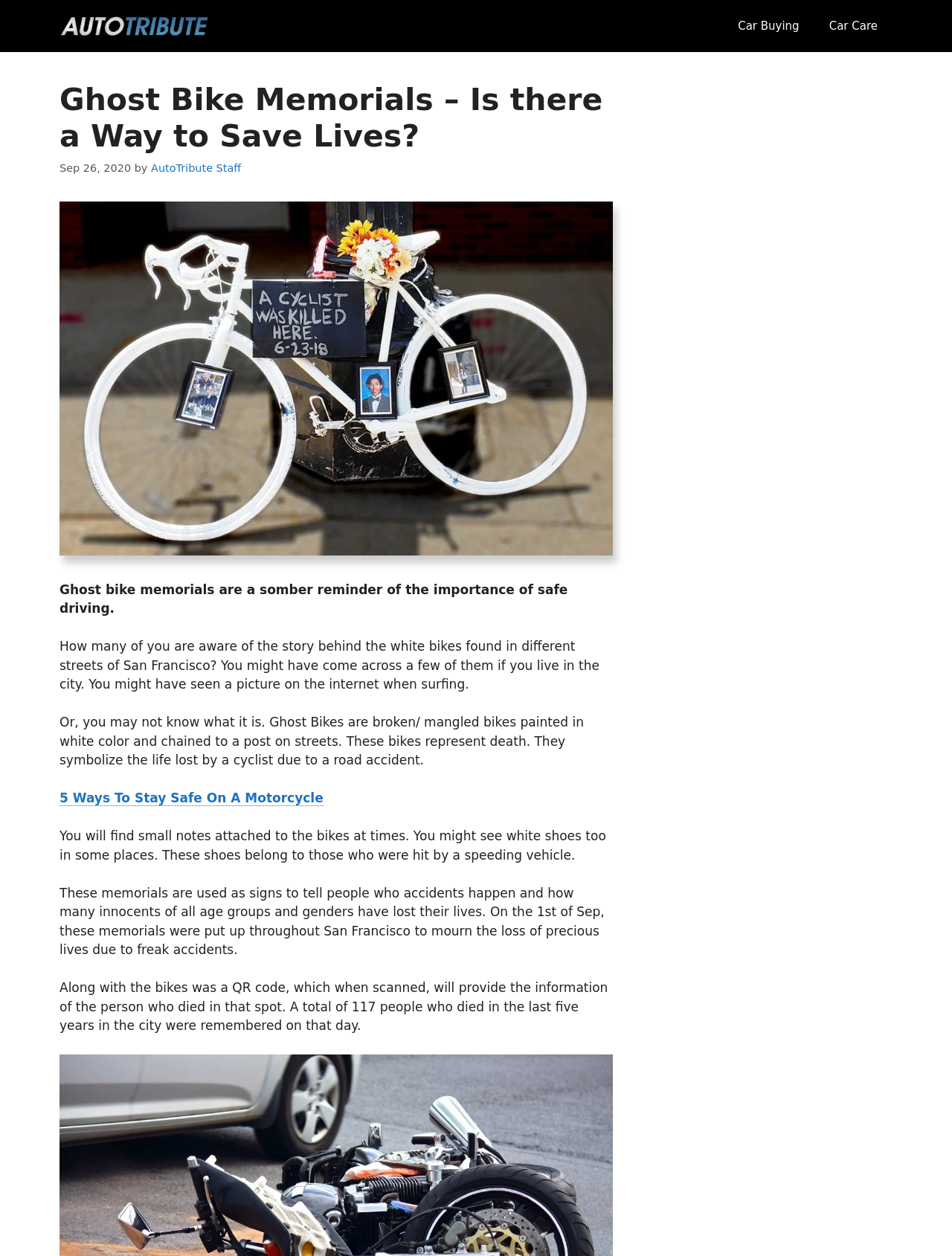Using the information shown in the image, answer the question with as much detail as possible: What is the purpose of the QR code on the ghost bikes?

According to the webpage, along with the ghost bikes was a QR code, which when scanned, will provide the information of the person who died in that spot.